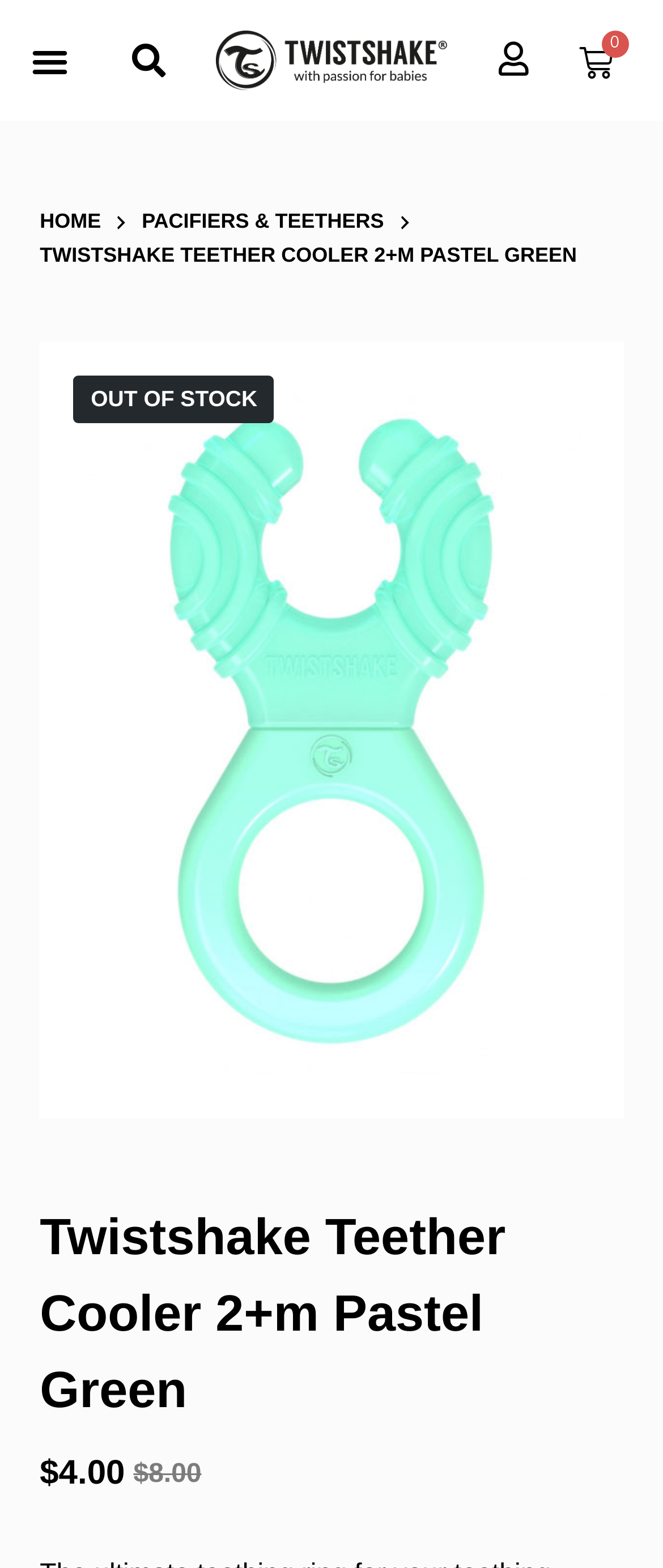How many navigation links are in the header?
Examine the screenshot and reply with a single word or phrase.

2